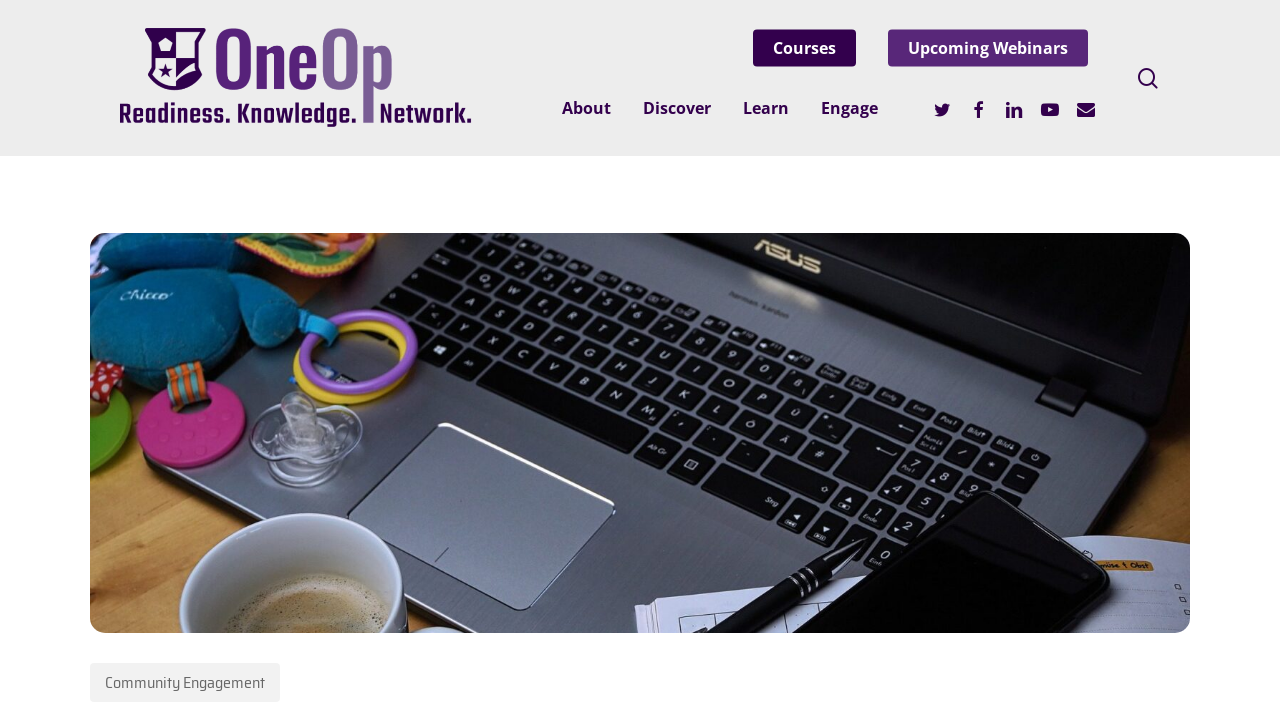Using the provided element description: "alt="OneOp"", identify the bounding box coordinates. The coordinates should be four floats between 0 and 1 in the order [left, top, right, bottom].

[0.094, 0.039, 0.371, 0.18]